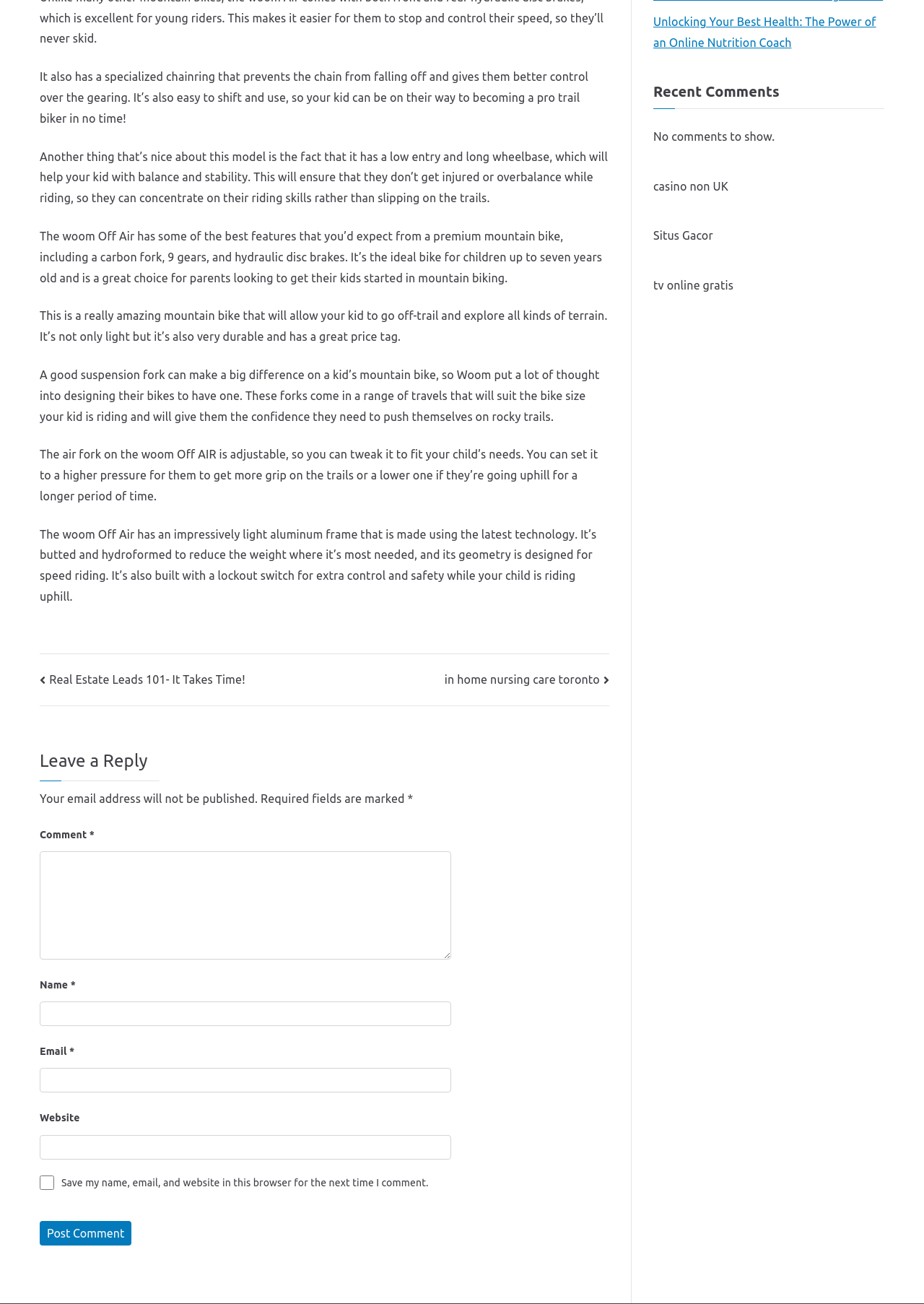Identify the bounding box of the HTML element described as: "casino non UK".

[0.707, 0.138, 0.788, 0.148]